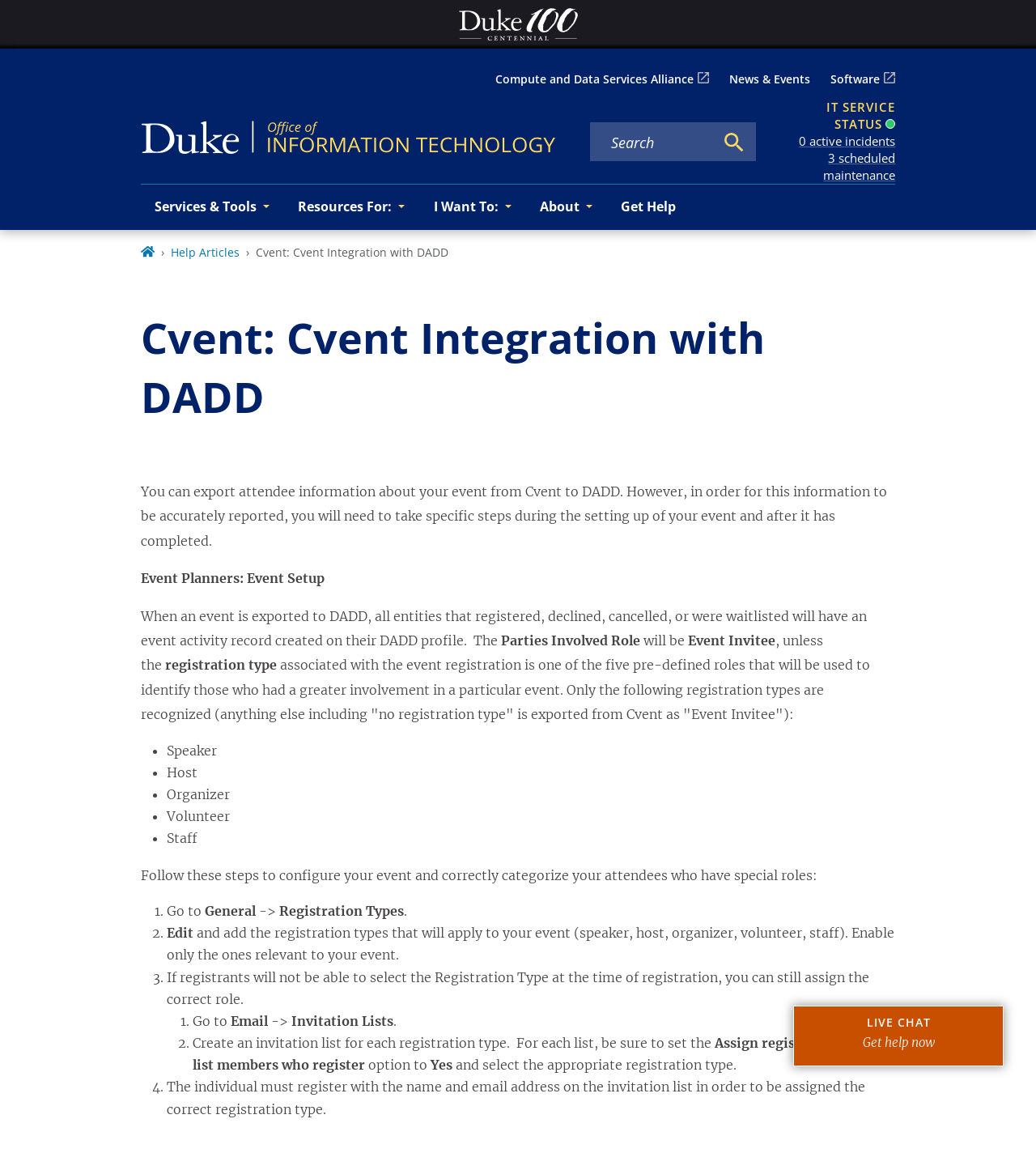Determine the bounding box coordinates of the element that should be clicked to execute the following command: "Follow the 'Evolution made me do it!' link".

None